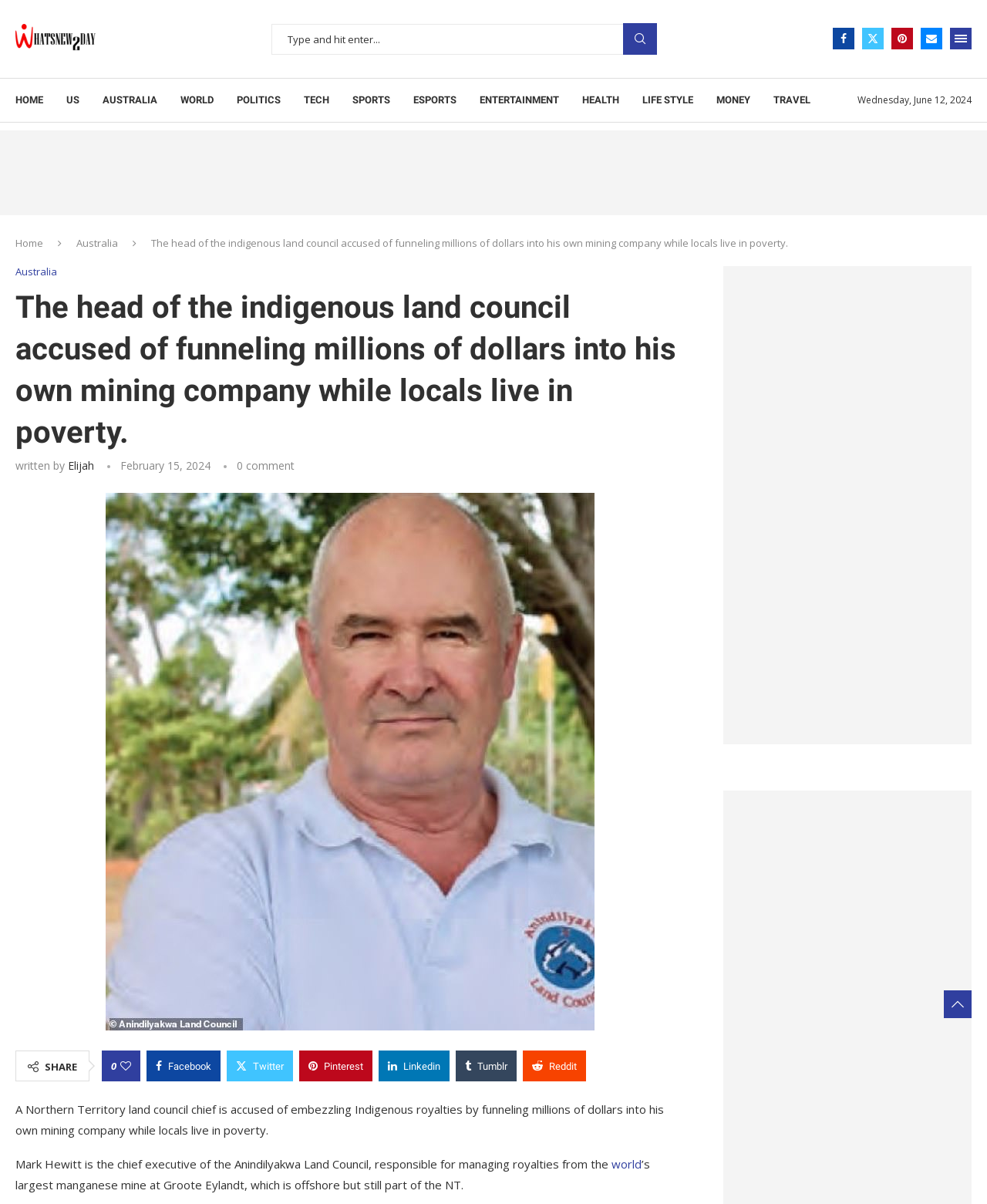Can you find the bounding box coordinates of the area I should click to execute the following instruction: "Search for something"?

[0.275, 0.019, 0.666, 0.045]